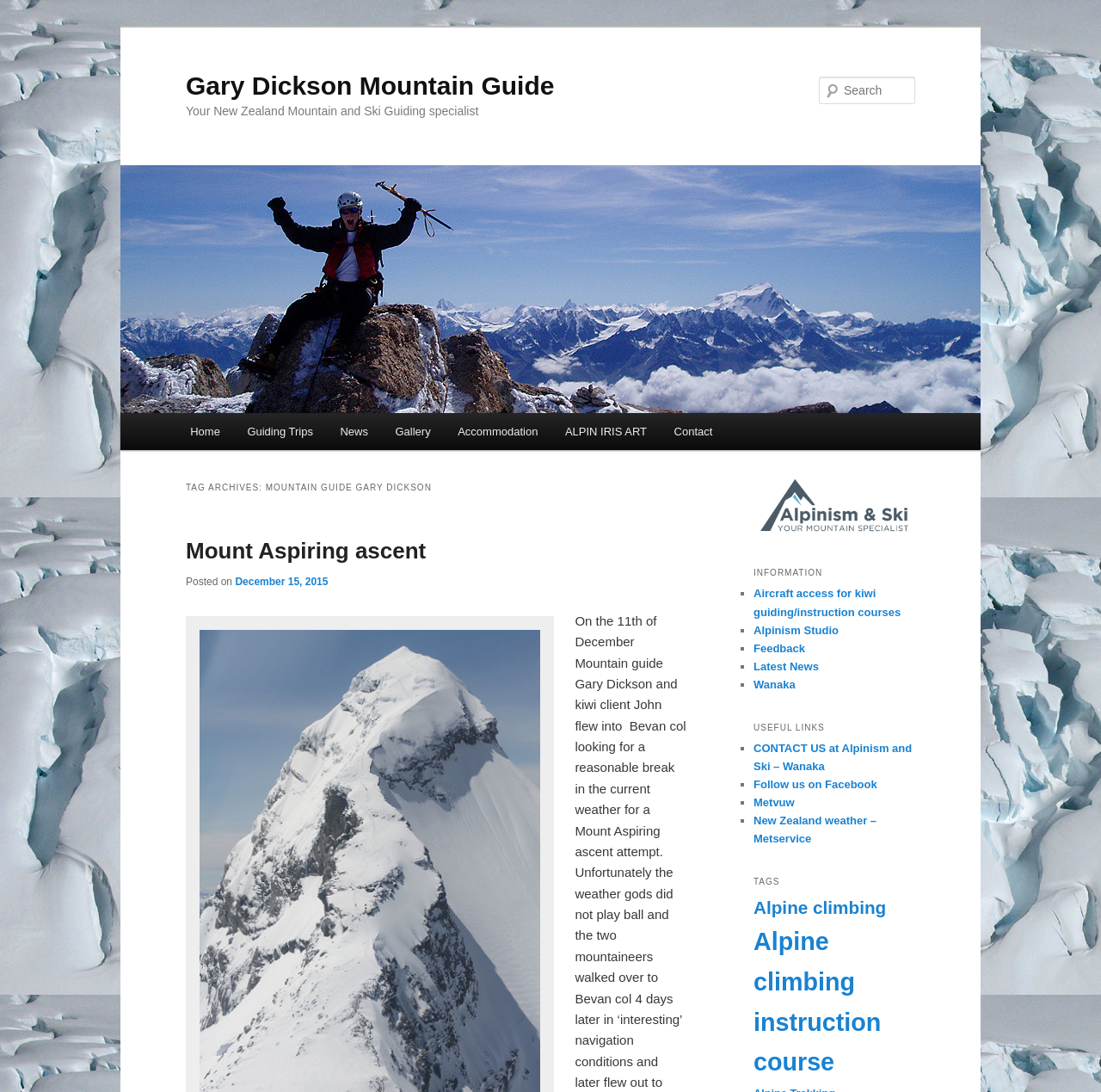What is the purpose of the search bar?
Answer the question with as much detail as you can, using the image as a reference.

The search bar is likely used to search for specific content within the website, such as guiding trips, news, or gallery items, allowing users to quickly find relevant information.